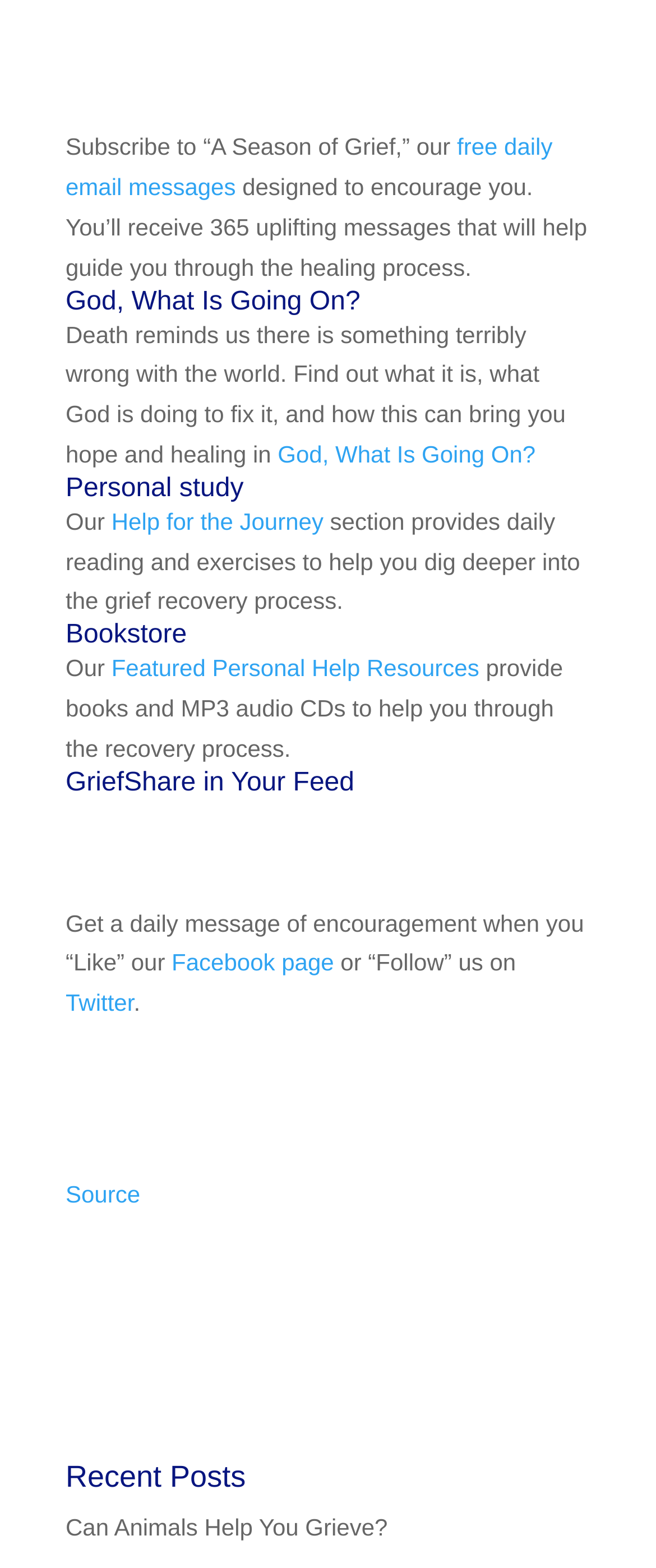Select the bounding box coordinates of the element I need to click to carry out the following instruction: "Explore Help for the Journey".

[0.17, 0.324, 0.493, 0.341]